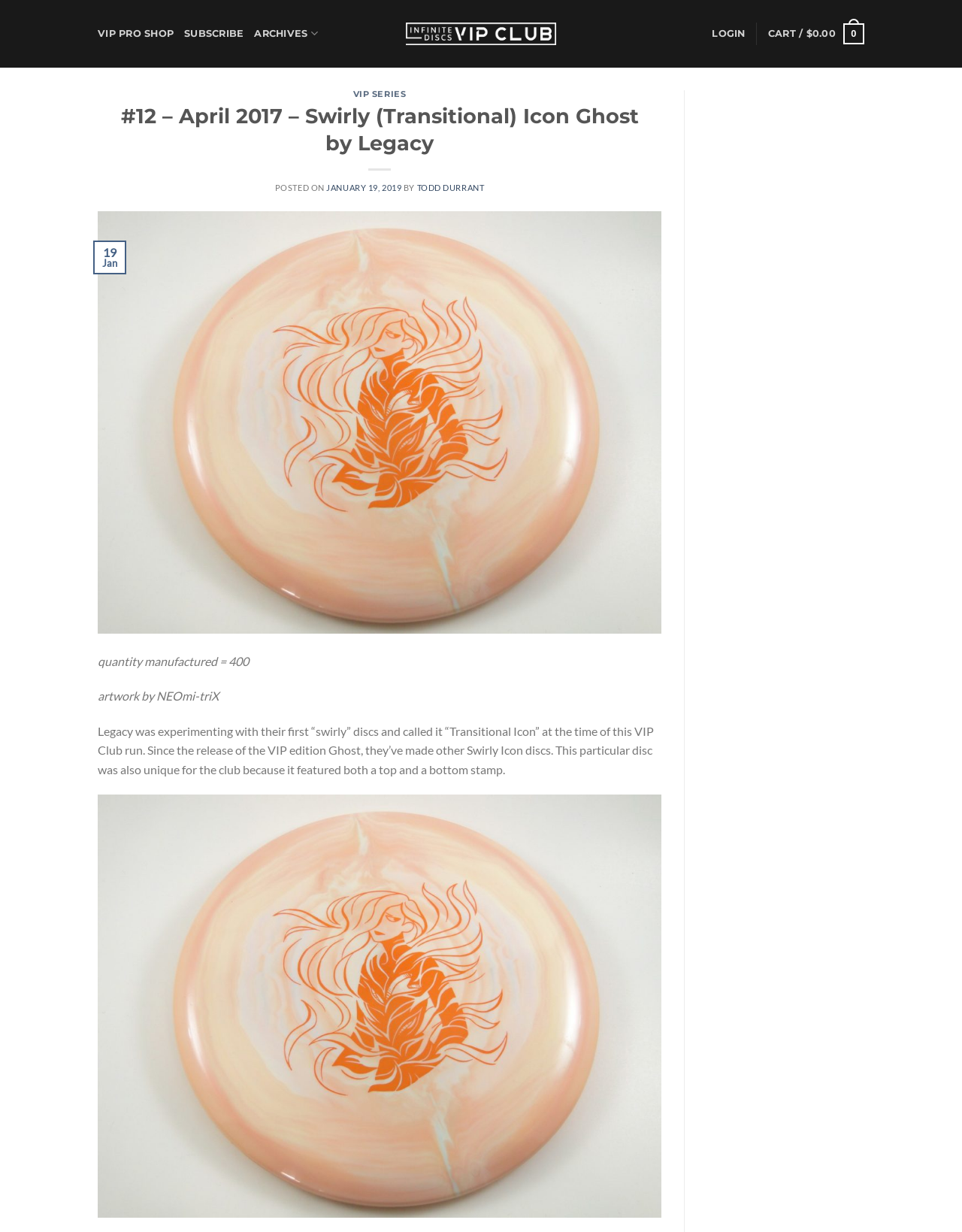Locate the bounding box coordinates of the region to be clicked to comply with the following instruction: "view archives". The coordinates must be four float numbers between 0 and 1, in the form [left, top, right, bottom].

[0.264, 0.016, 0.33, 0.039]